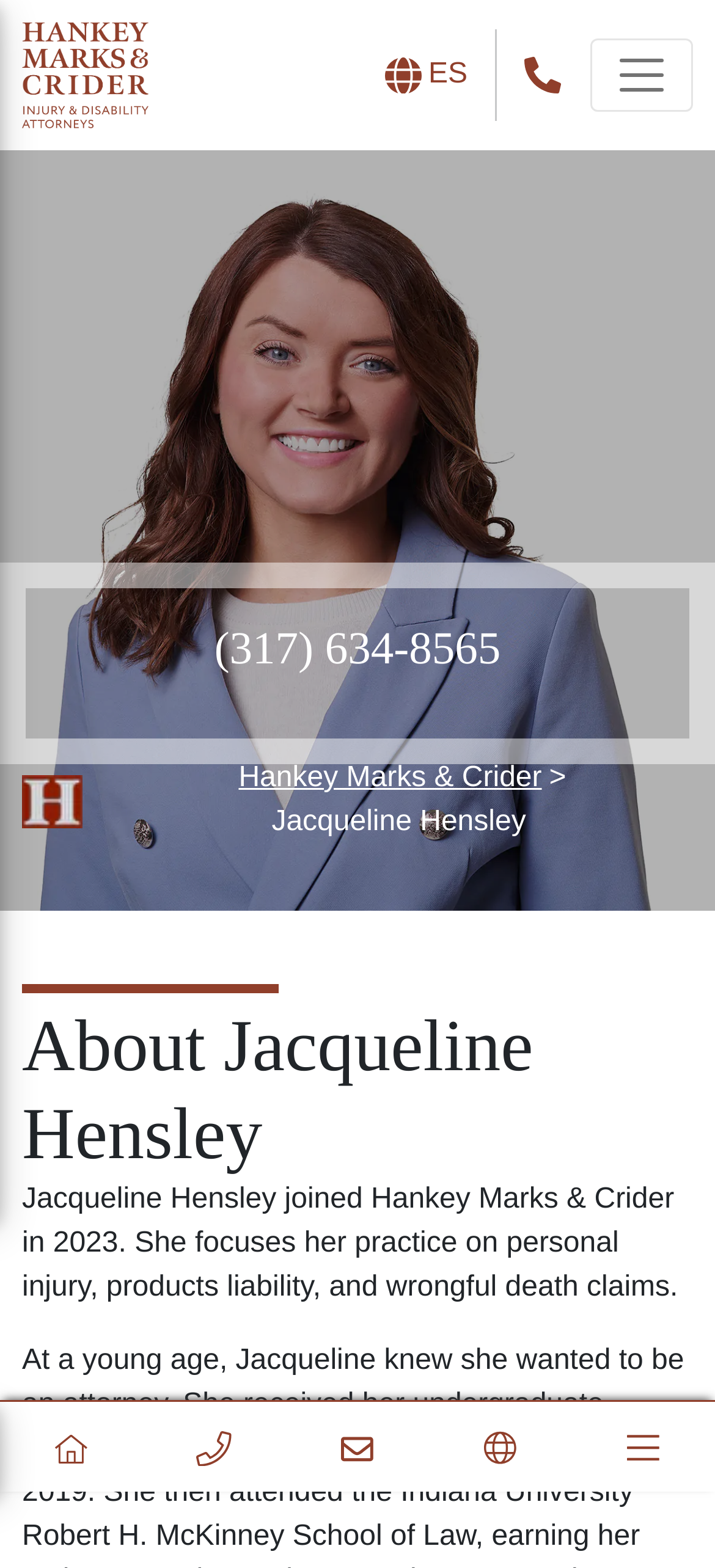From the webpage screenshot, predict the bounding box of the UI element that matches this description: "Hankey Marks & Crider".

[0.323, 0.486, 0.768, 0.506]